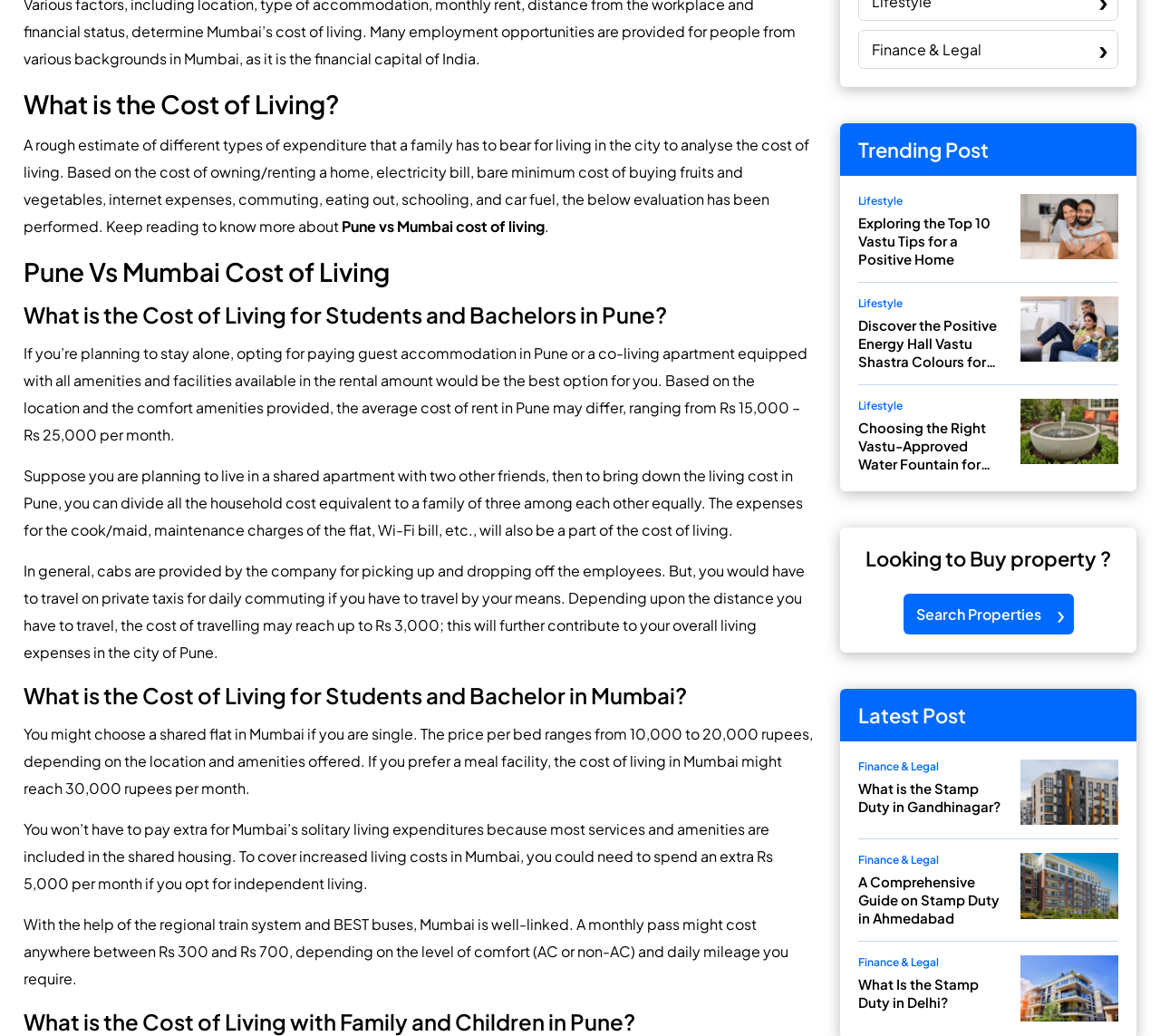Provide the bounding box for the UI element matching this description: "About us".

None